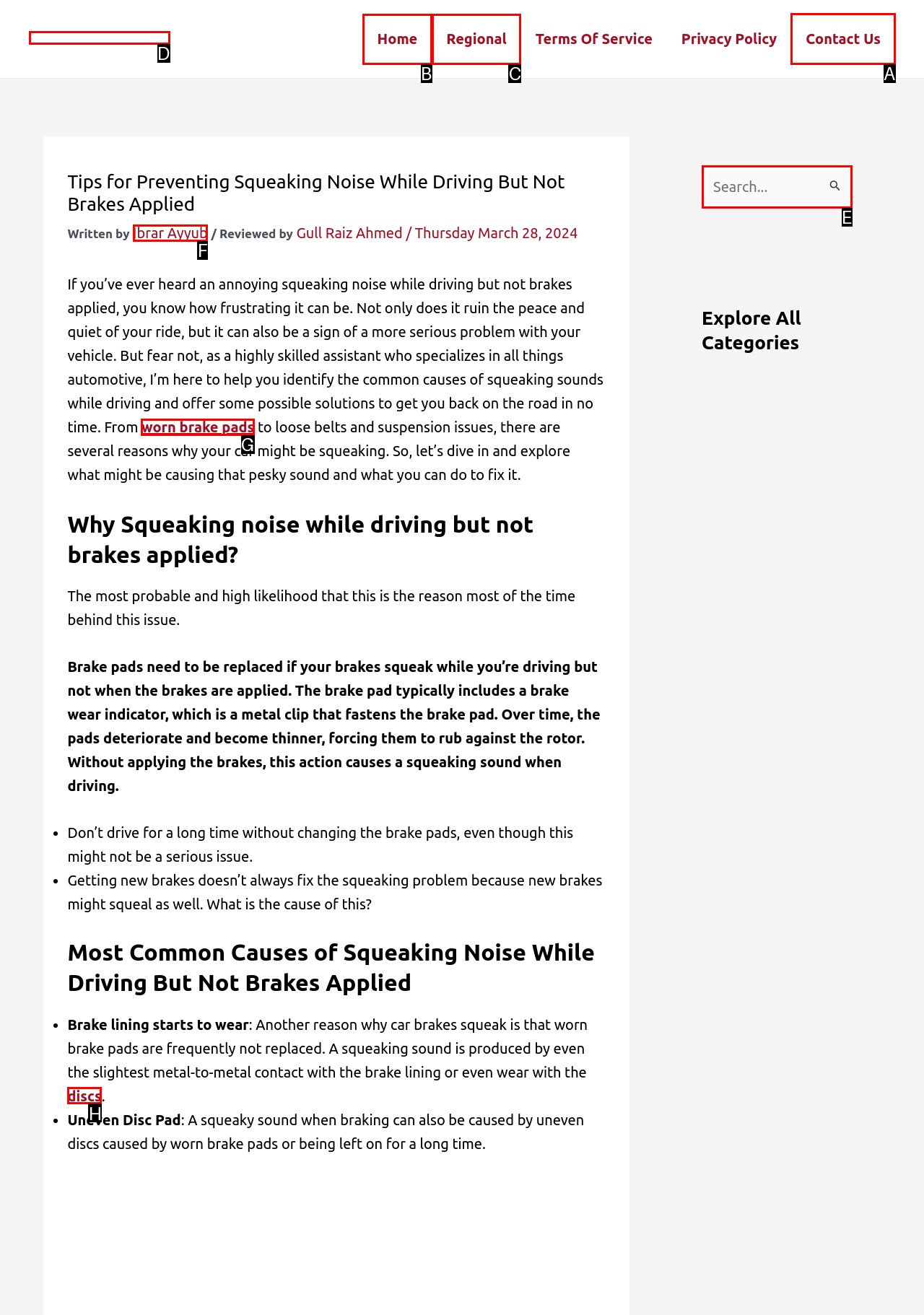Specify the letter of the UI element that should be clicked to achieve the following: Click the 'Contact Us' link
Provide the corresponding letter from the choices given.

A